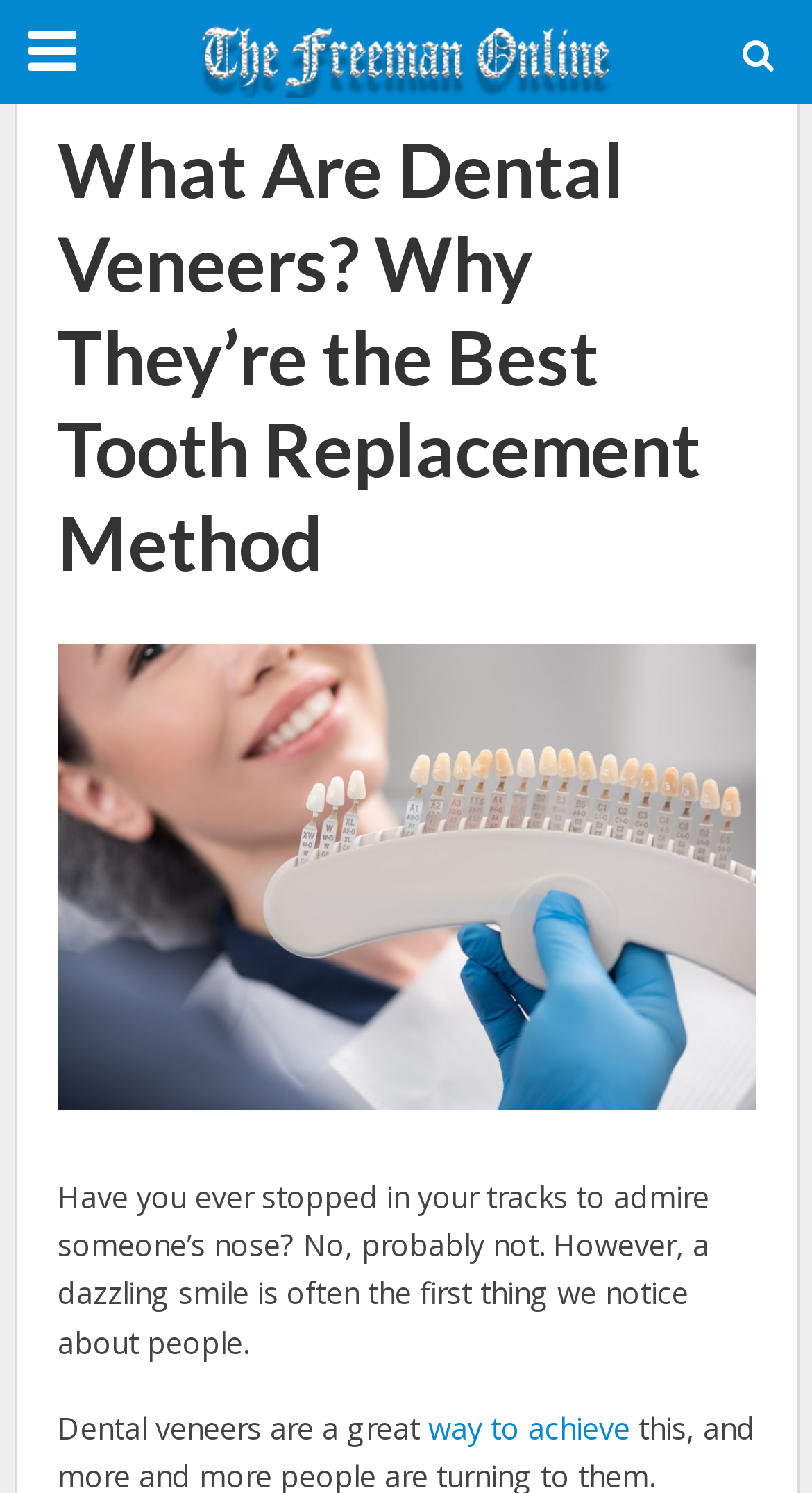Based on the image, provide a detailed and complete answer to the question: 
What is the first thing we notice about people?

According to the text 'Dental veneers are a great way to achieve a dazzling smile is often the first thing we notice about people.', it can be concluded that the first thing we notice about people is their dazzling smile.